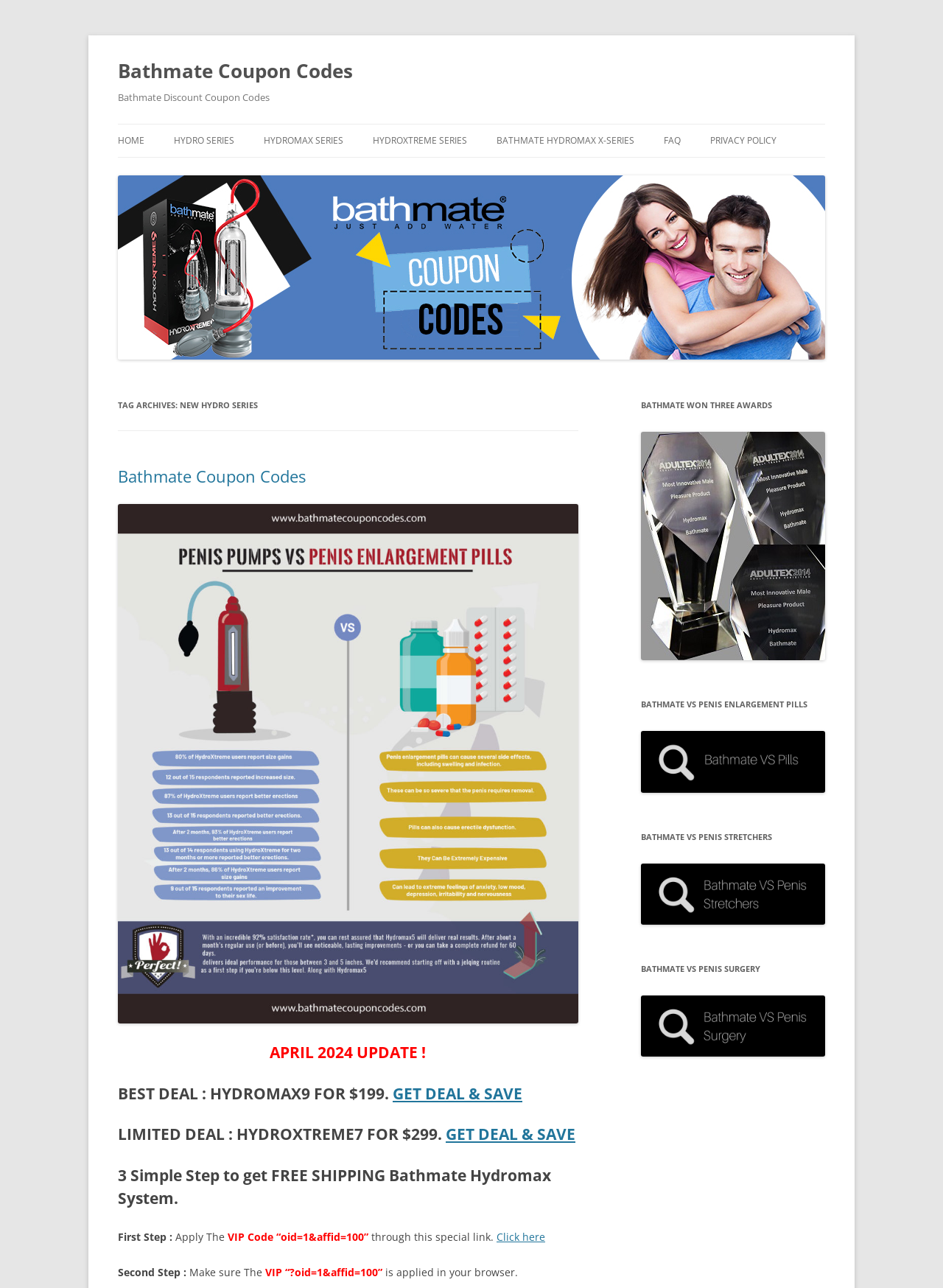How many steps are required to get free shipping?
Using the image, elaborate on the answer with as much detail as possible.

I counted the number of steps required to get free shipping by looking at the headings that say 'First Step', 'Second Step', and no third step is explicitly mentioned, so I assume there are only three steps.